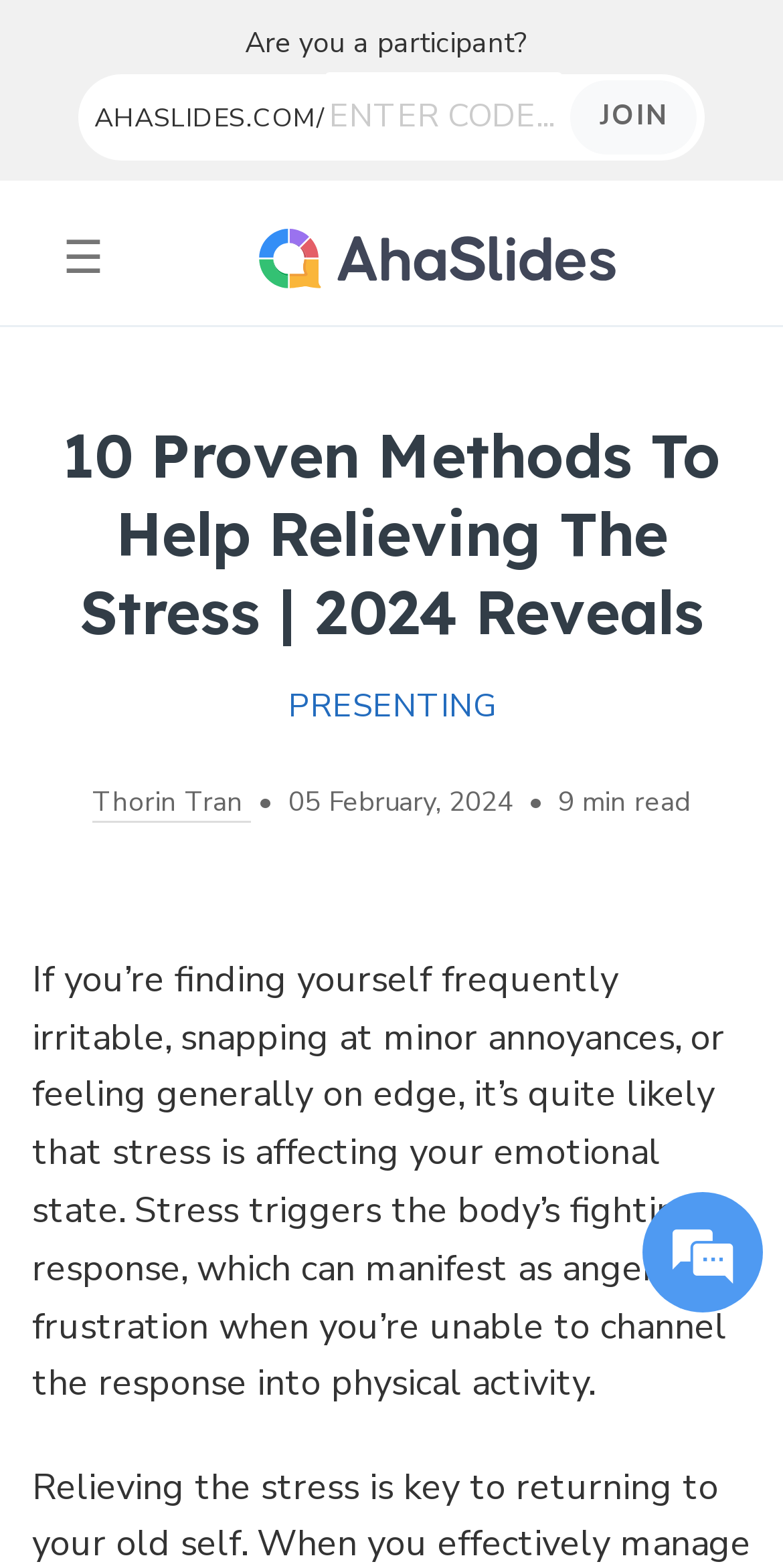Use the details in the image to answer the question thoroughly: 
What is the topic of the article?

I inferred the topic of the article by reading the heading '10 Proven Methods To Help Relieving The Stress | 2024 Reveals' and the introductory paragraph that discusses the effects of stress on emotional state.